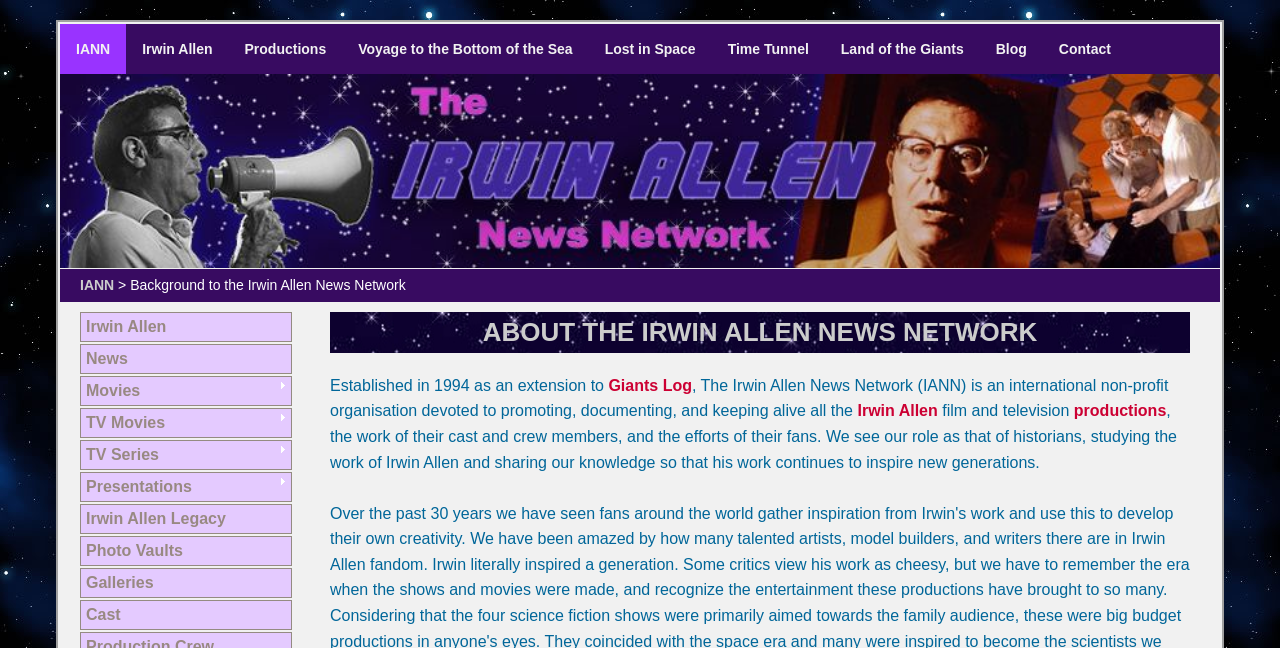Identify the bounding box coordinates of the clickable section necessary to follow the following instruction: "View the Irwin Allen page". The coordinates should be presented as four float numbers from 0 to 1, i.e., [left, top, right, bottom].

[0.099, 0.037, 0.179, 0.115]